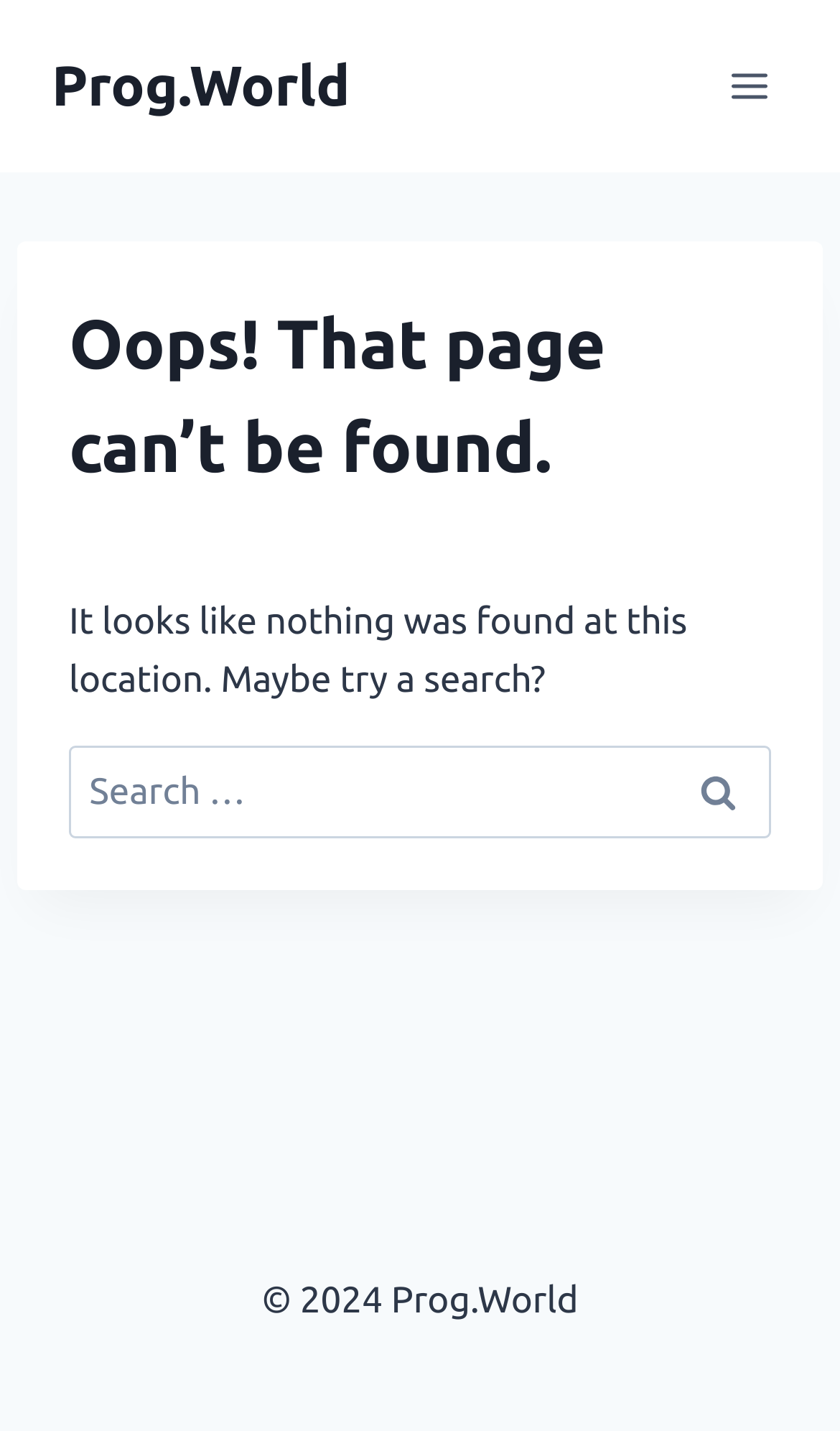Identify the coordinates of the bounding box for the element described below: "Toggle Menu". Return the coordinates as four float numbers between 0 and 1: [left, top, right, bottom].

[0.844, 0.037, 0.938, 0.084]